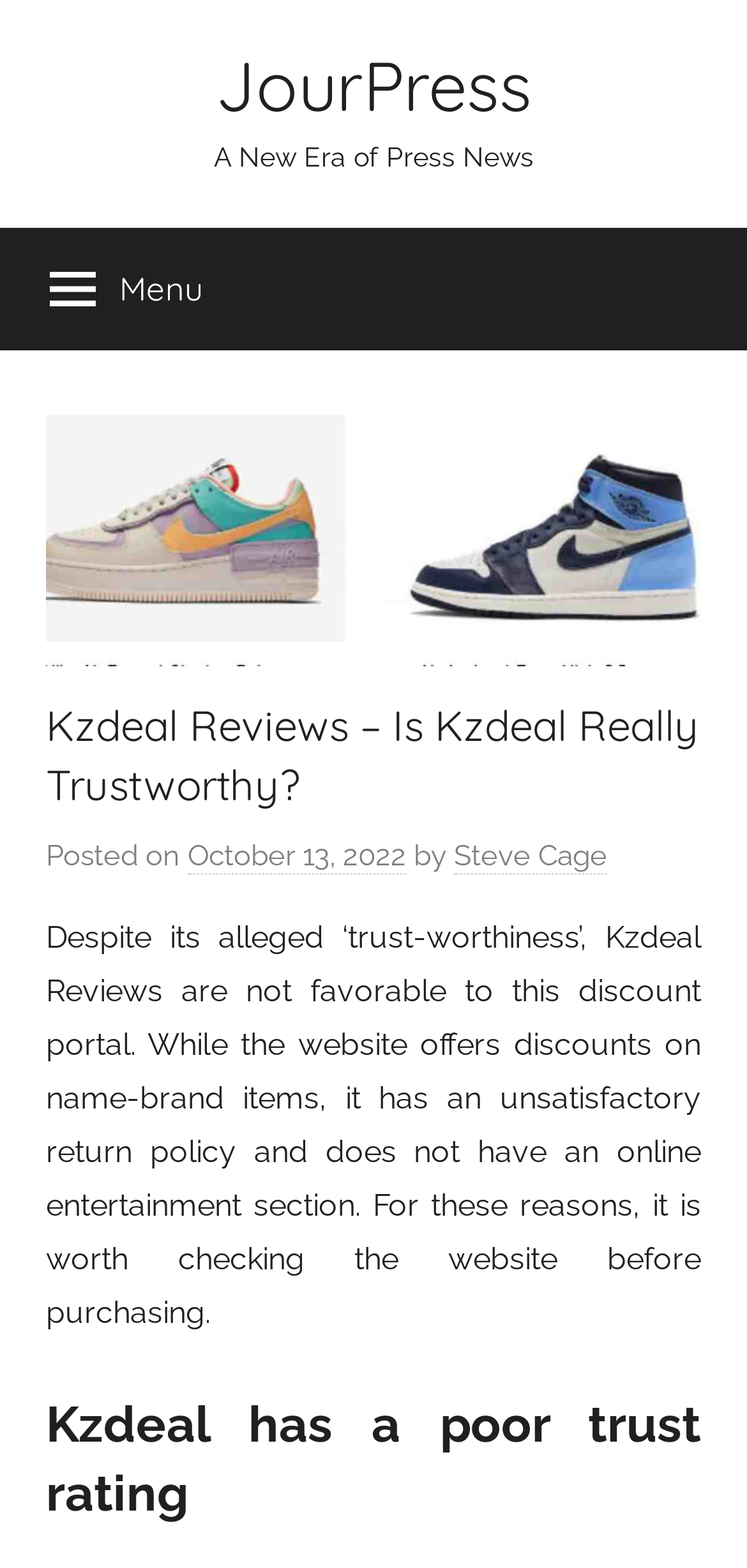Identify the bounding box for the UI element described as: "Menu". Ensure the coordinates are four float numbers between 0 and 1, formatted as [left, top, right, bottom].

[0.0, 0.145, 0.338, 0.223]